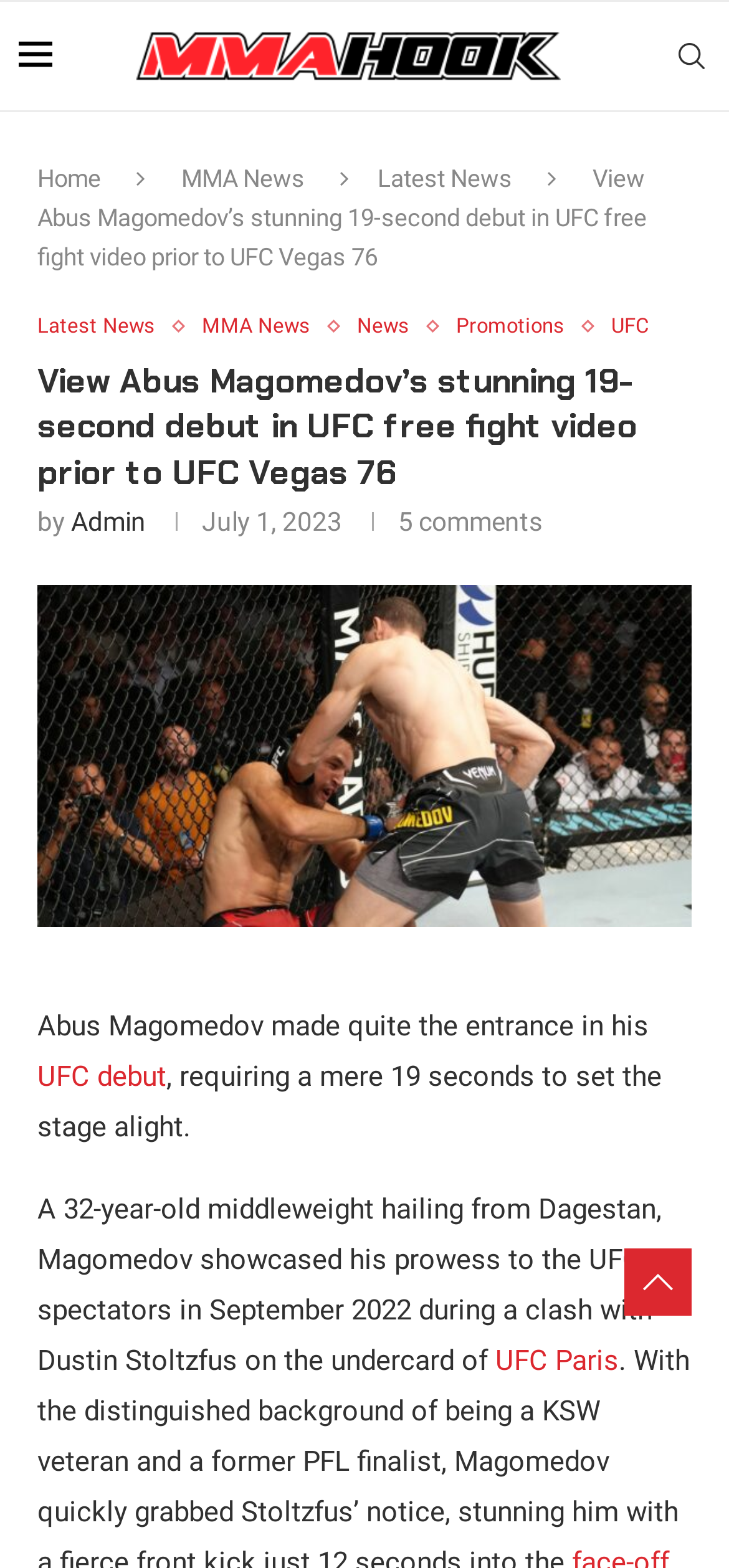What is the main topic of this webpage?
Please ensure your answer is as detailed and informative as possible.

Based on the webpage content, the main topic is about Abus Magomedov's UFC debut, which is evident from the title 'View Abus Magomedov’s stunning 19-second debut in UFC free fight video prior to UFC Vegas 76' and the subsequent text describing his debut fight.